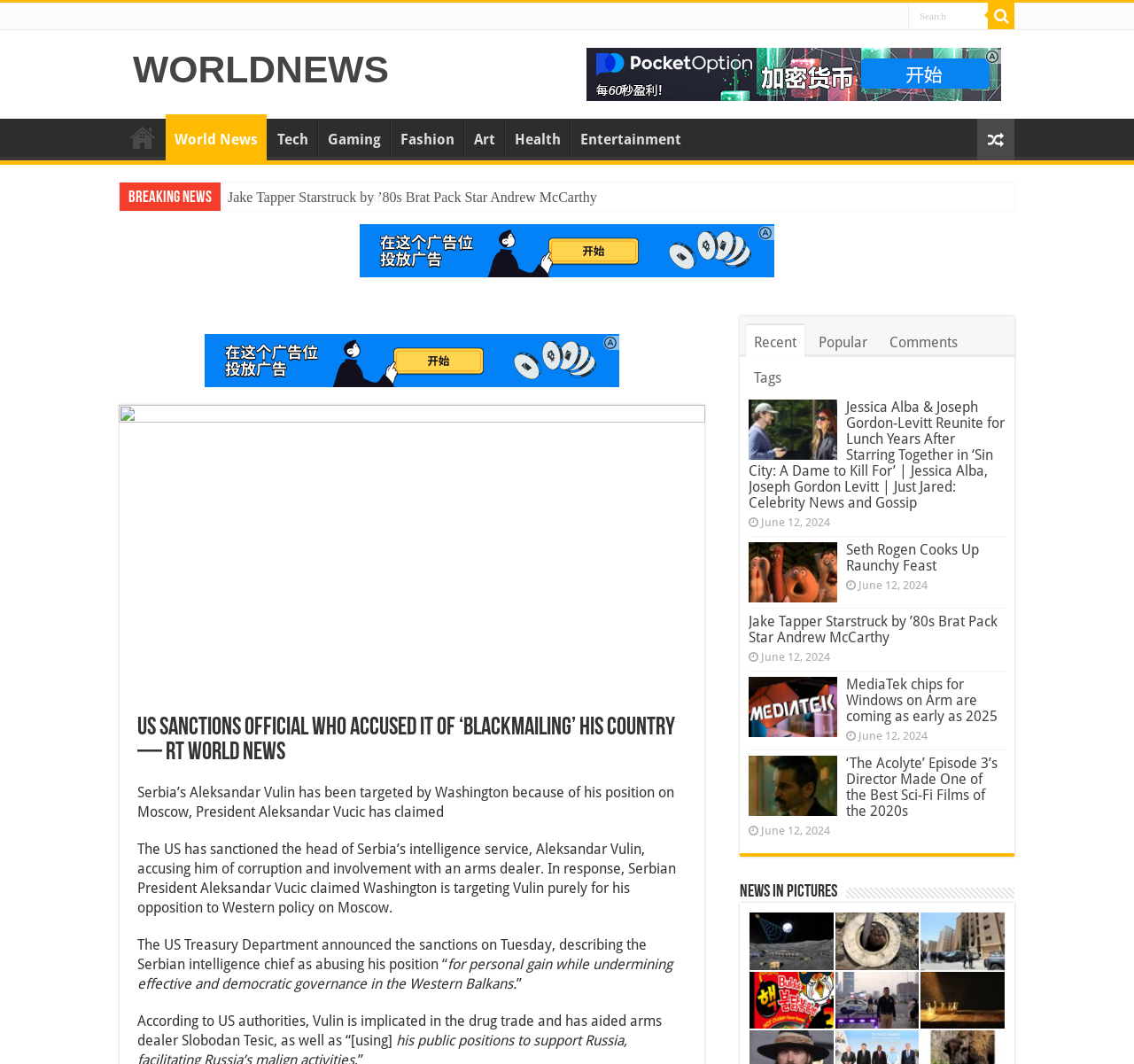Please determine the bounding box coordinates of the element's region to click in order to carry out the following instruction: "View recent news". The coordinates should be four float numbers between 0 and 1, i.e., [left, top, right, bottom].

[0.658, 0.306, 0.709, 0.336]